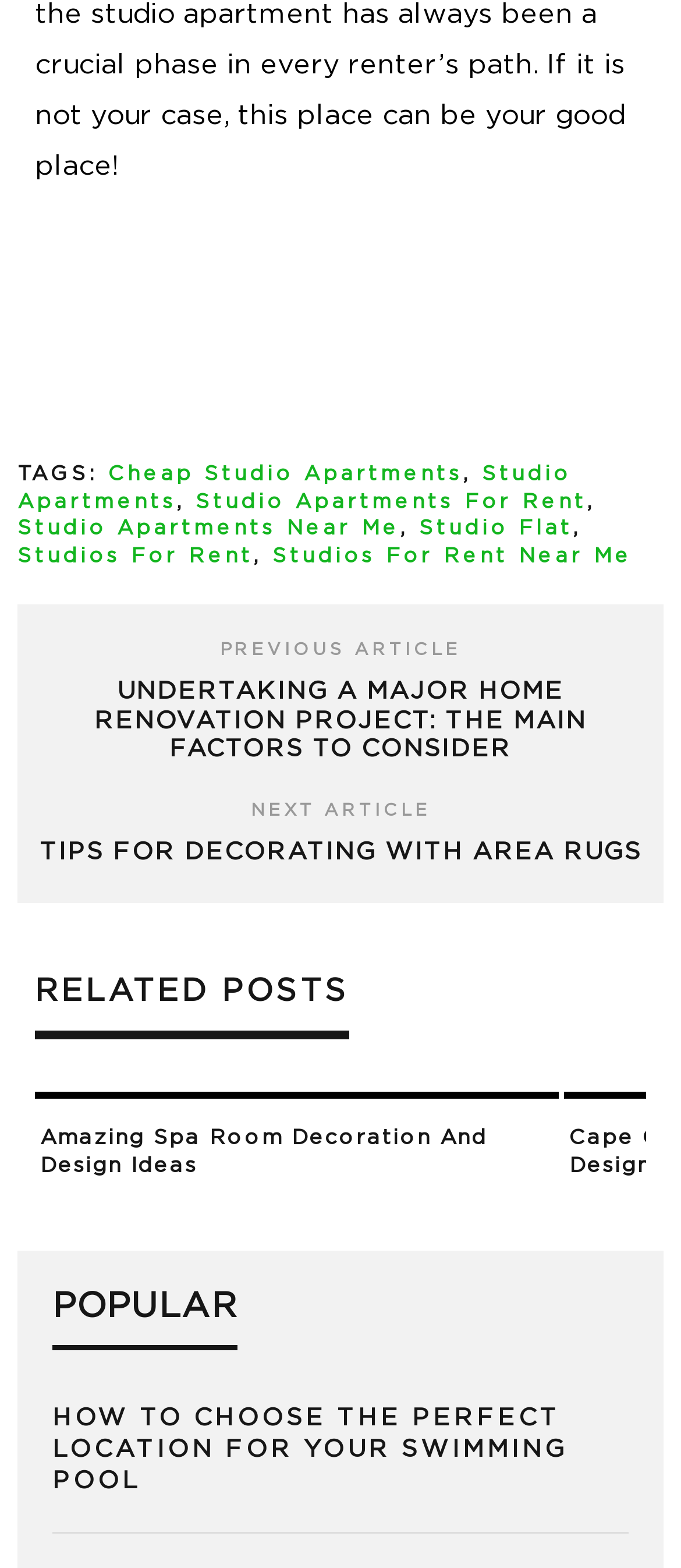What is the topic of the popular article?
Provide a fully detailed and comprehensive answer to the question.

The webpage has a section titled 'POPULAR' with an article titled 'HOW TO CHOOSE THE PERFECT LOCATION FOR YOUR SWIMMING POOL', indicating that the topic of the popular article is related to swimming pool location.